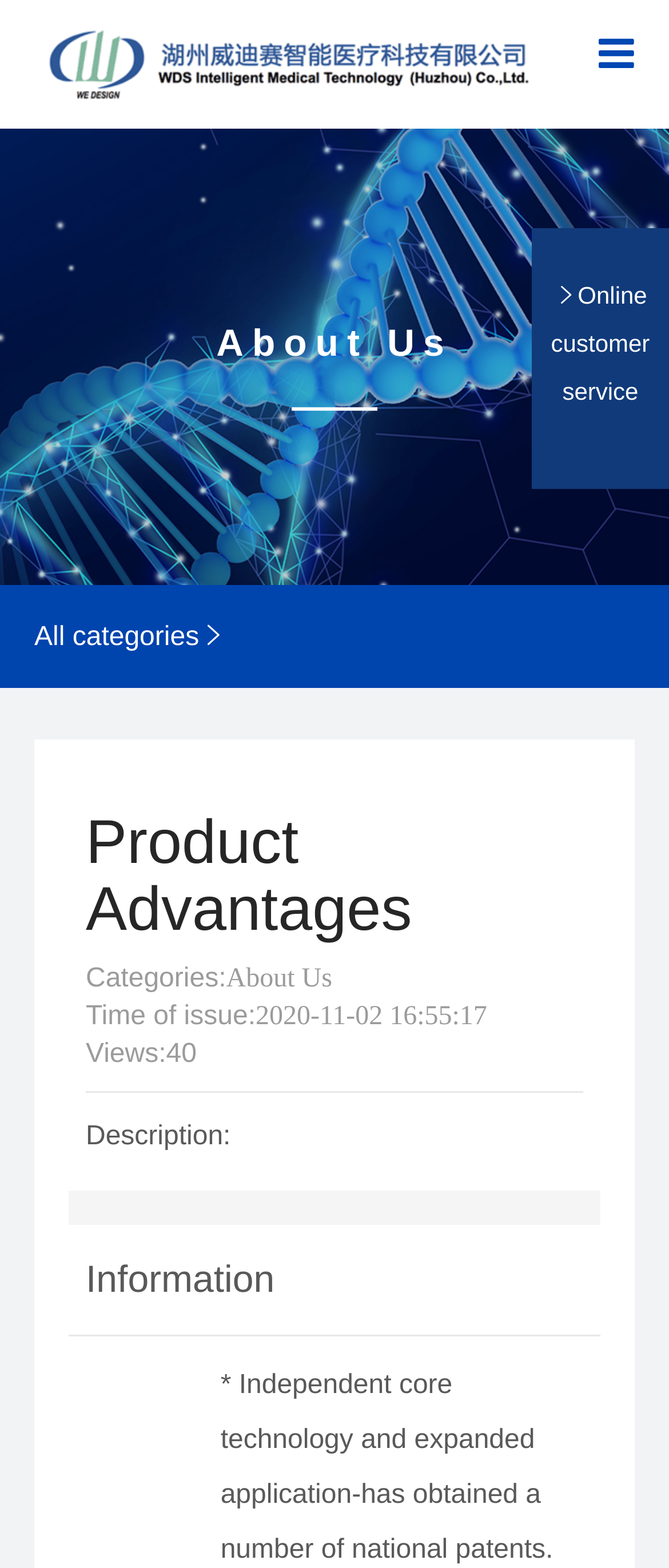Given the webpage screenshot, identify the bounding box of the UI element that matches this description: "Sterilization equipment".

[0.051, 0.346, 0.949, 0.398]